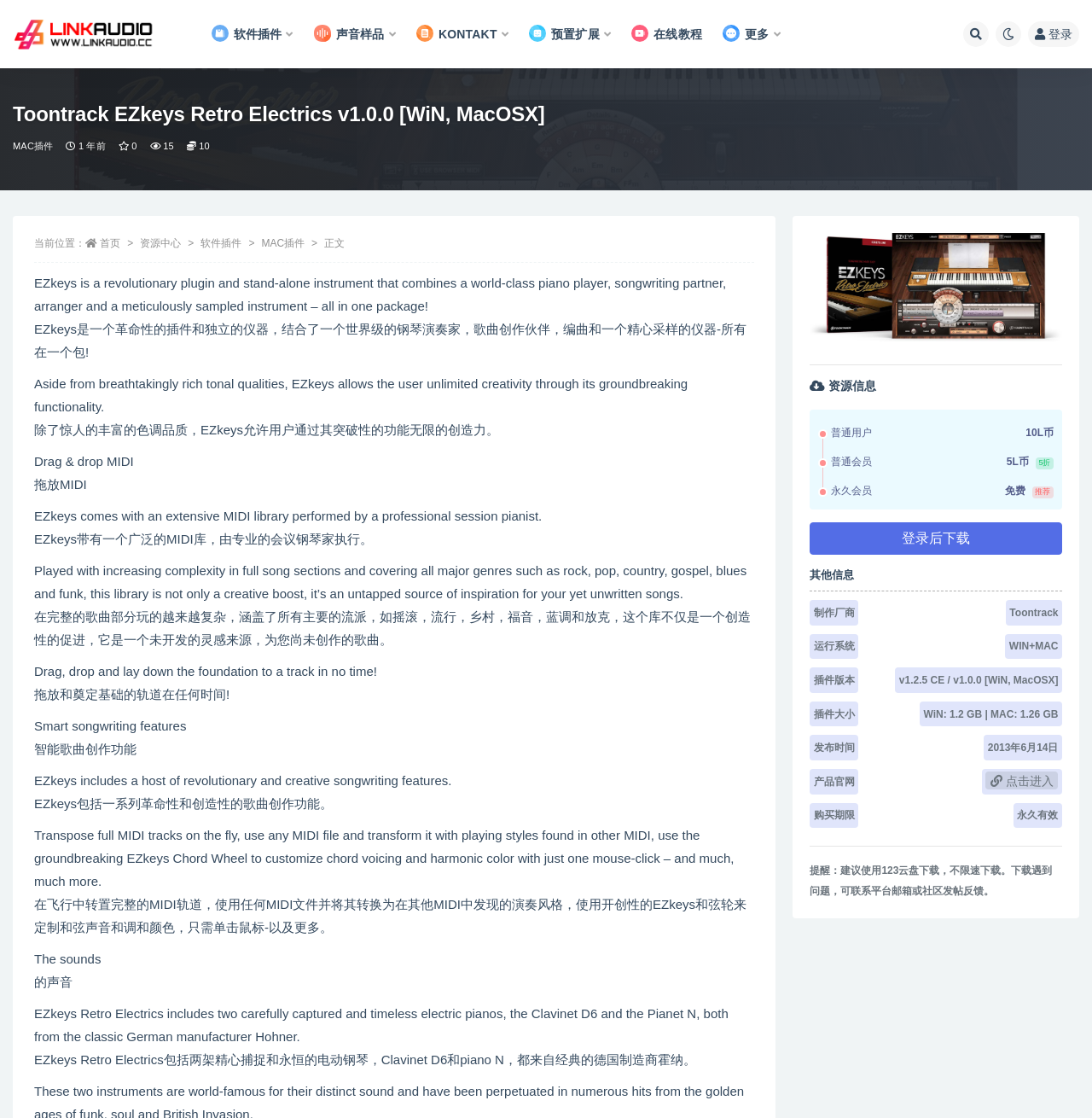Determine the bounding box of the UI component based on this description: "Next Section". The bounding box coordinates should be four float values between 0 and 1, i.e., [left, top, right, bottom].

None